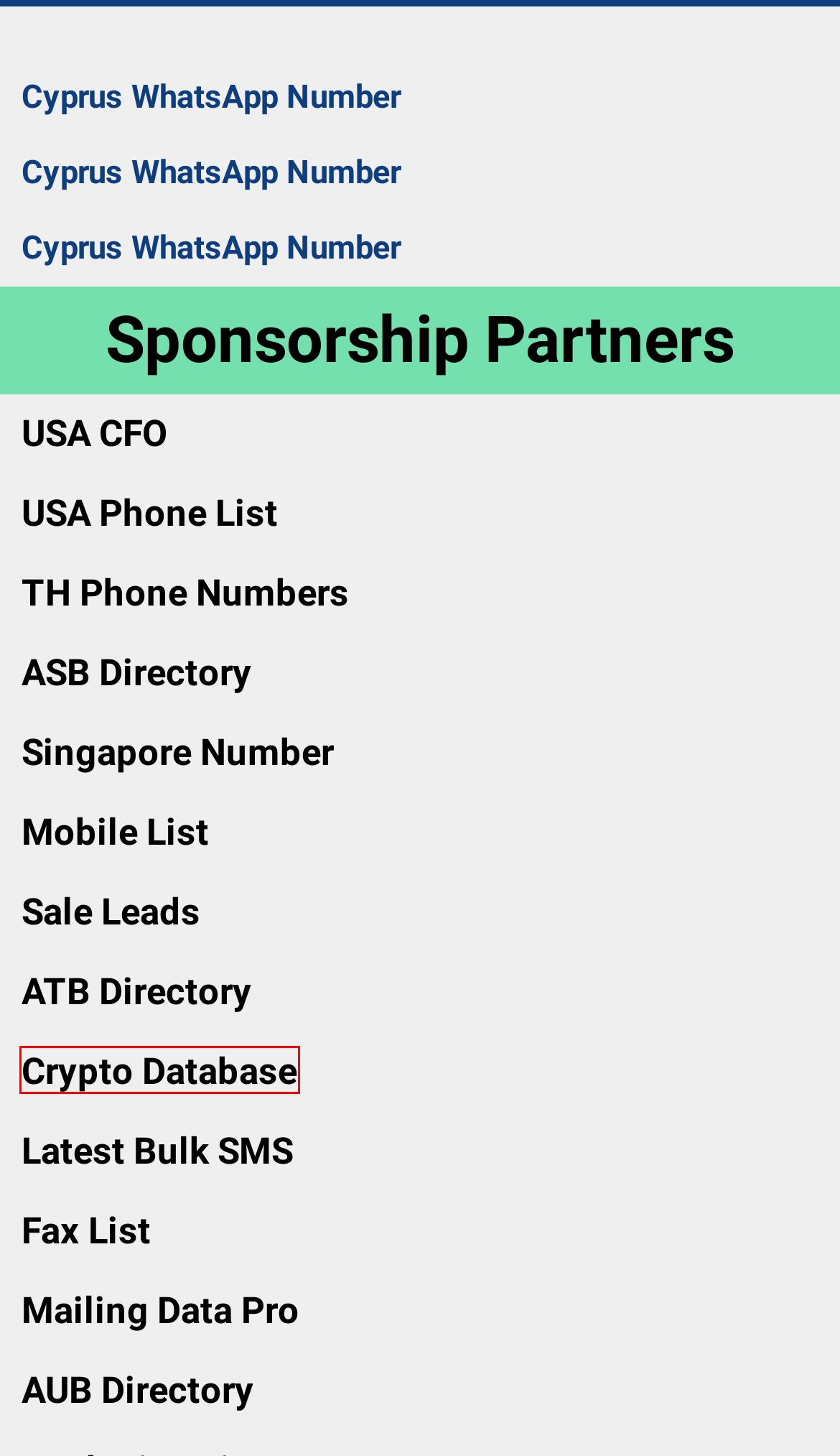Analyze the screenshot of a webpage that features a red rectangle bounding box. Pick the webpage description that best matches the new webpage you would see after clicking on the element within the red bounding box. Here are the candidates:
A. Crypto Database - Crypto Database
B. ATB Directory - ATB Directory
C. USA Phone List - USA Phone List
D. Sale Leads - Sale Leads
E. Whatsapp Numbers List | DB To Data
F. ASB Directory - ASB Directory
G. 塞浦路斯 WhatsApp 号码列表 | WhatsApp 数据库
H. Singapore Number - Singapore Number

A